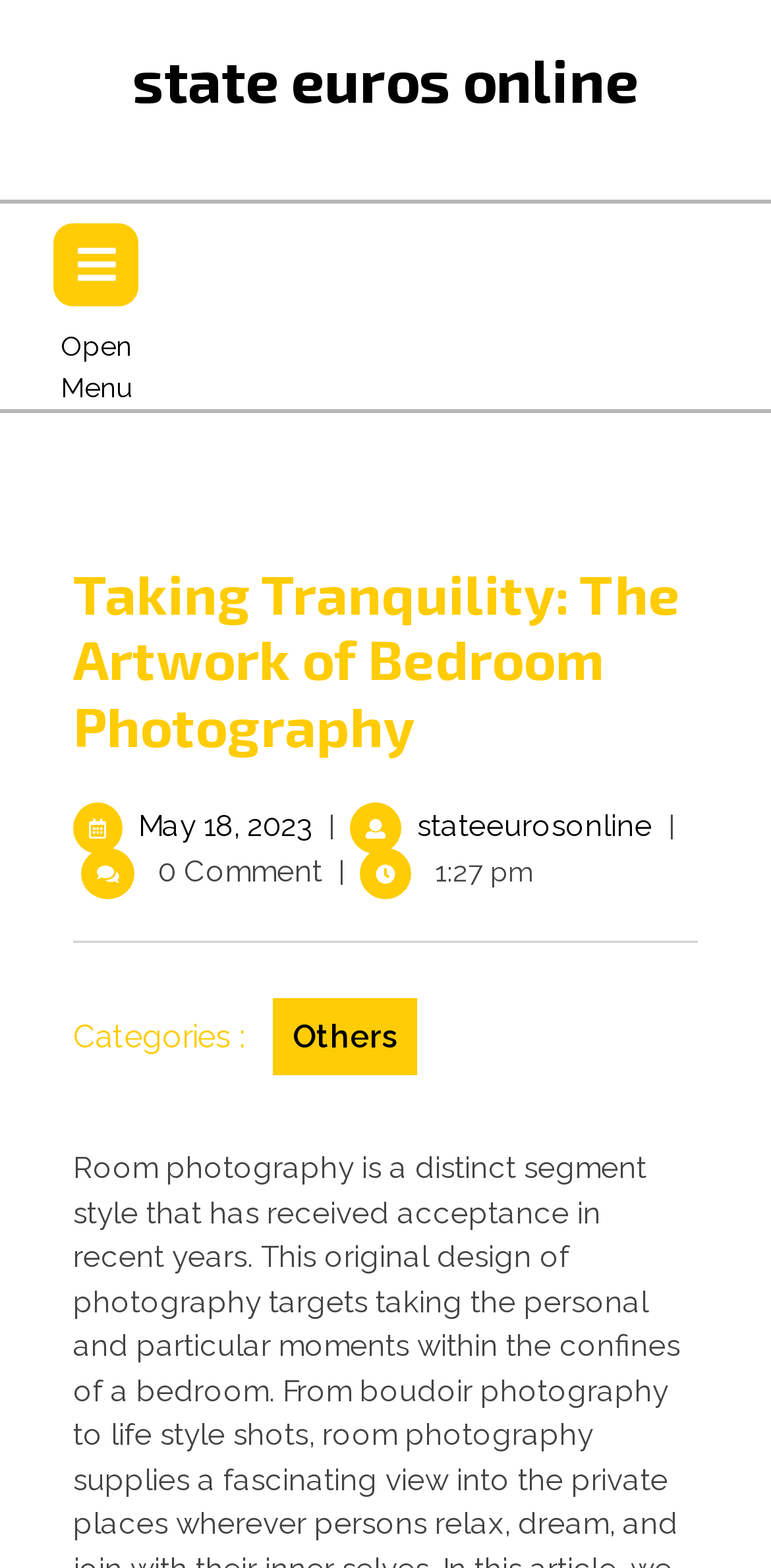From the given element description: "May 18, 2023May 18, 2023", find the bounding box for the UI element. Provide the coordinates as four float numbers between 0 and 1, in the order [left, top, right, bottom].

[0.179, 0.516, 0.405, 0.539]